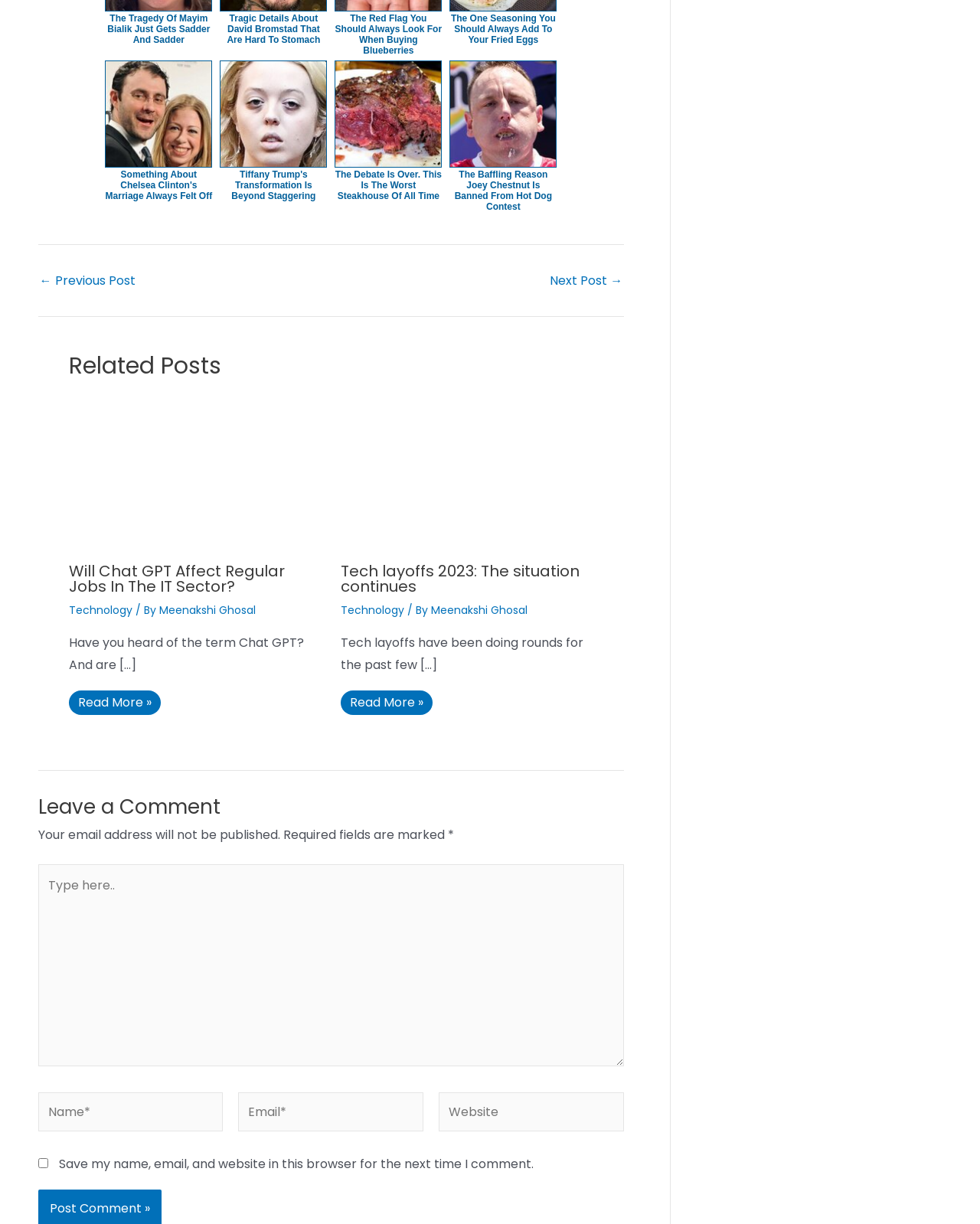How many related posts are there?
Look at the image and respond with a single word or a short phrase.

2